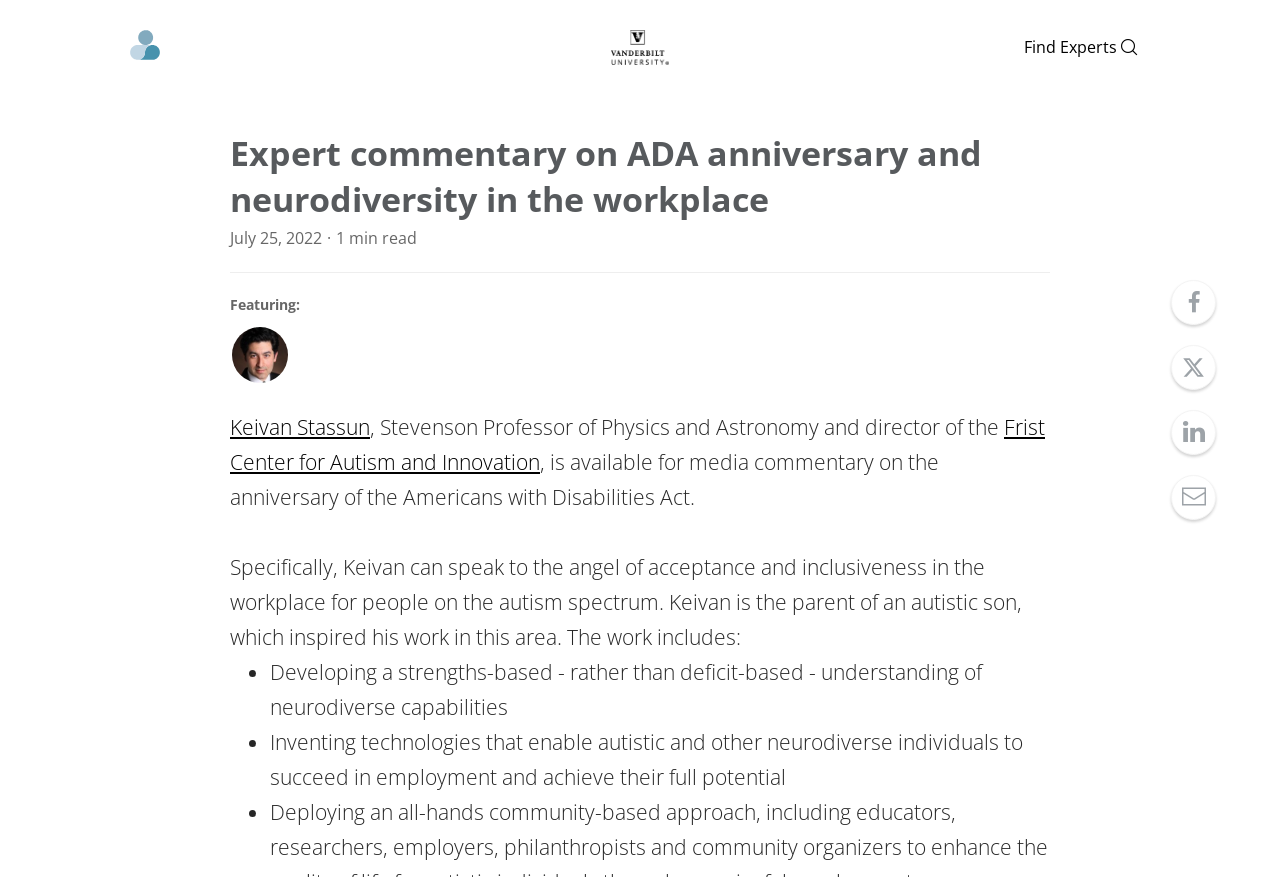Answer the question in a single word or phrase:
What is the topic of the article?

ADA anniversary and neurodiversity